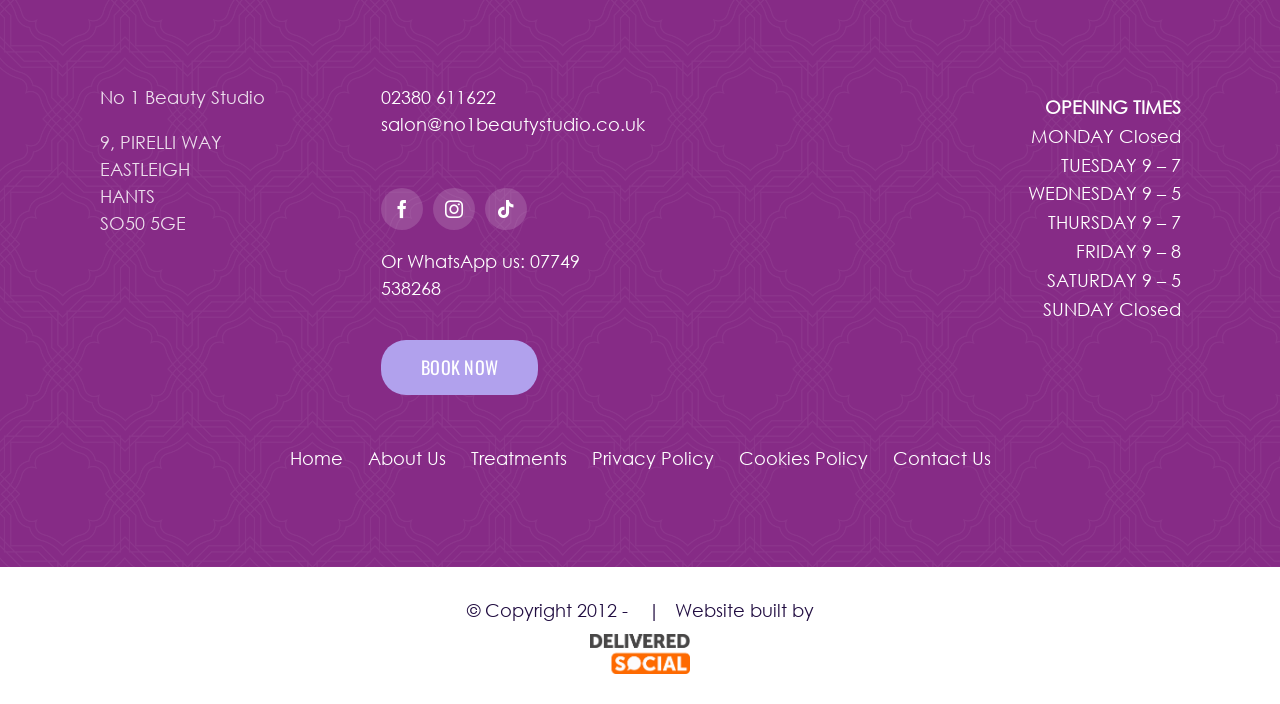Please locate the bounding box coordinates for the element that should be clicked to achieve the following instruction: "View the About Us page". Ensure the coordinates are given as four float numbers between 0 and 1, i.e., [left, top, right, bottom].

[0.288, 0.632, 0.348, 0.67]